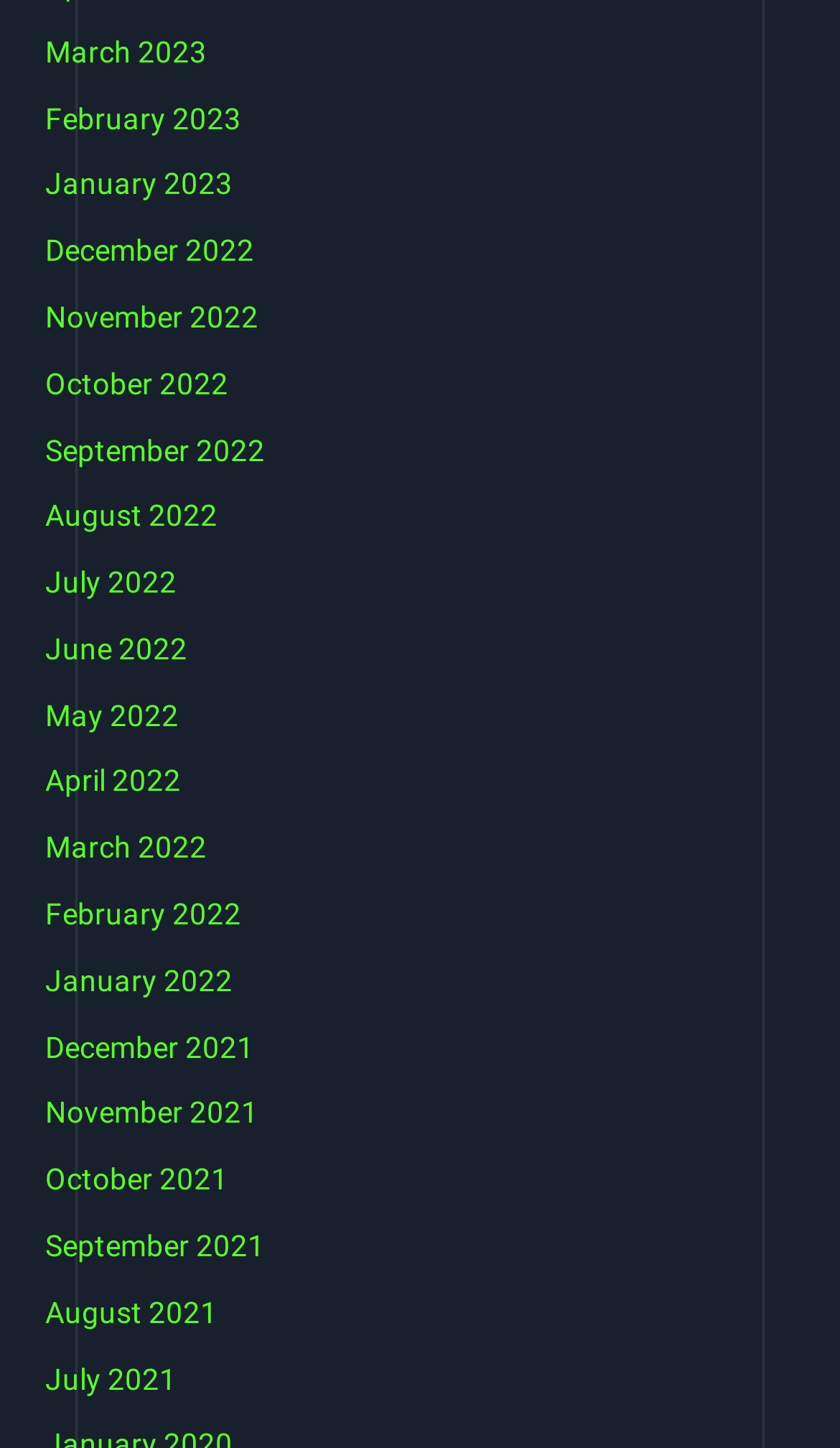Find the bounding box coordinates of the clickable area that will achieve the following instruction: "view March 2023".

[0.054, 0.024, 0.246, 0.047]